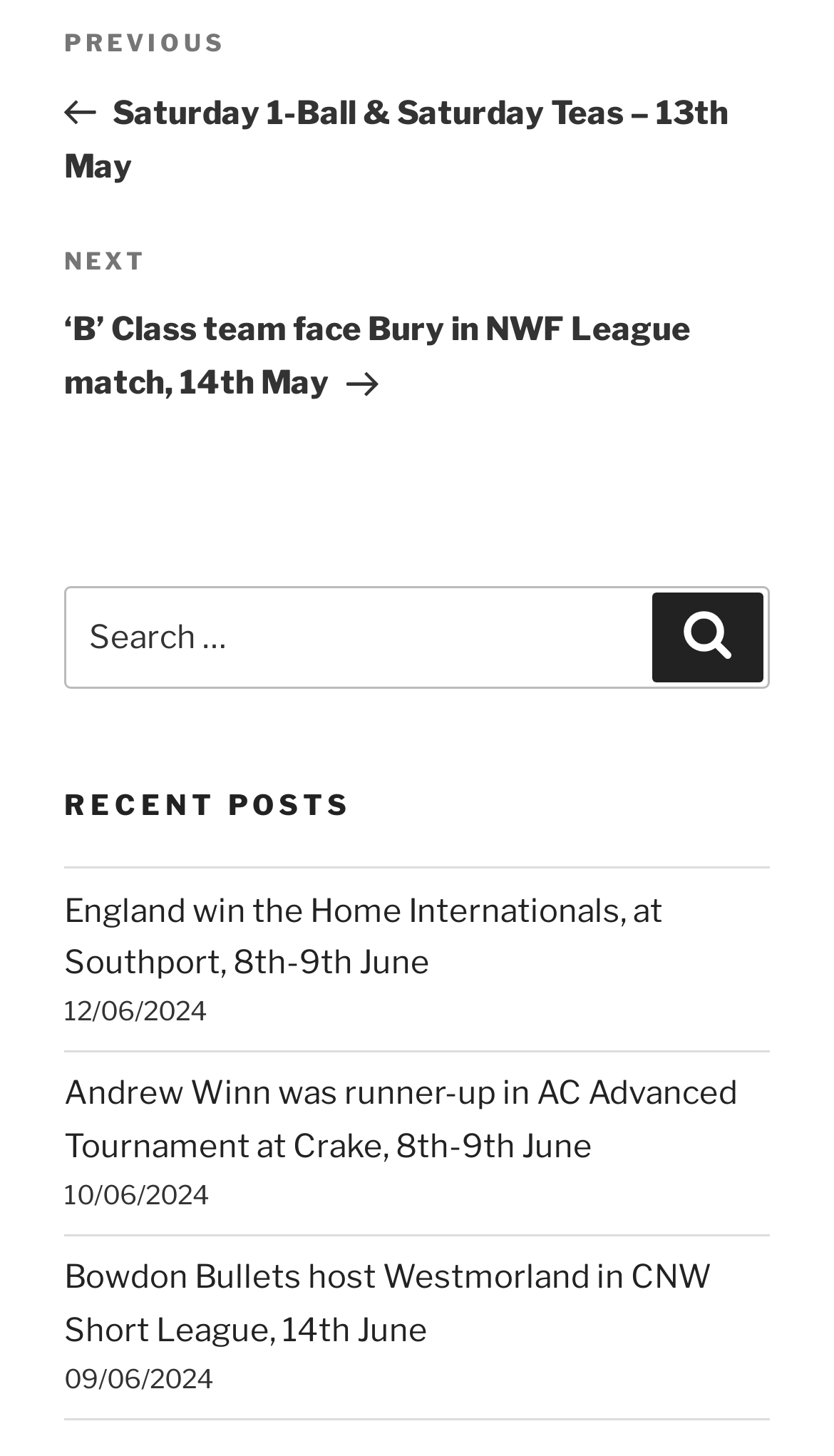Reply to the question with a single word or phrase:
What is the purpose of the search box?

Search for posts